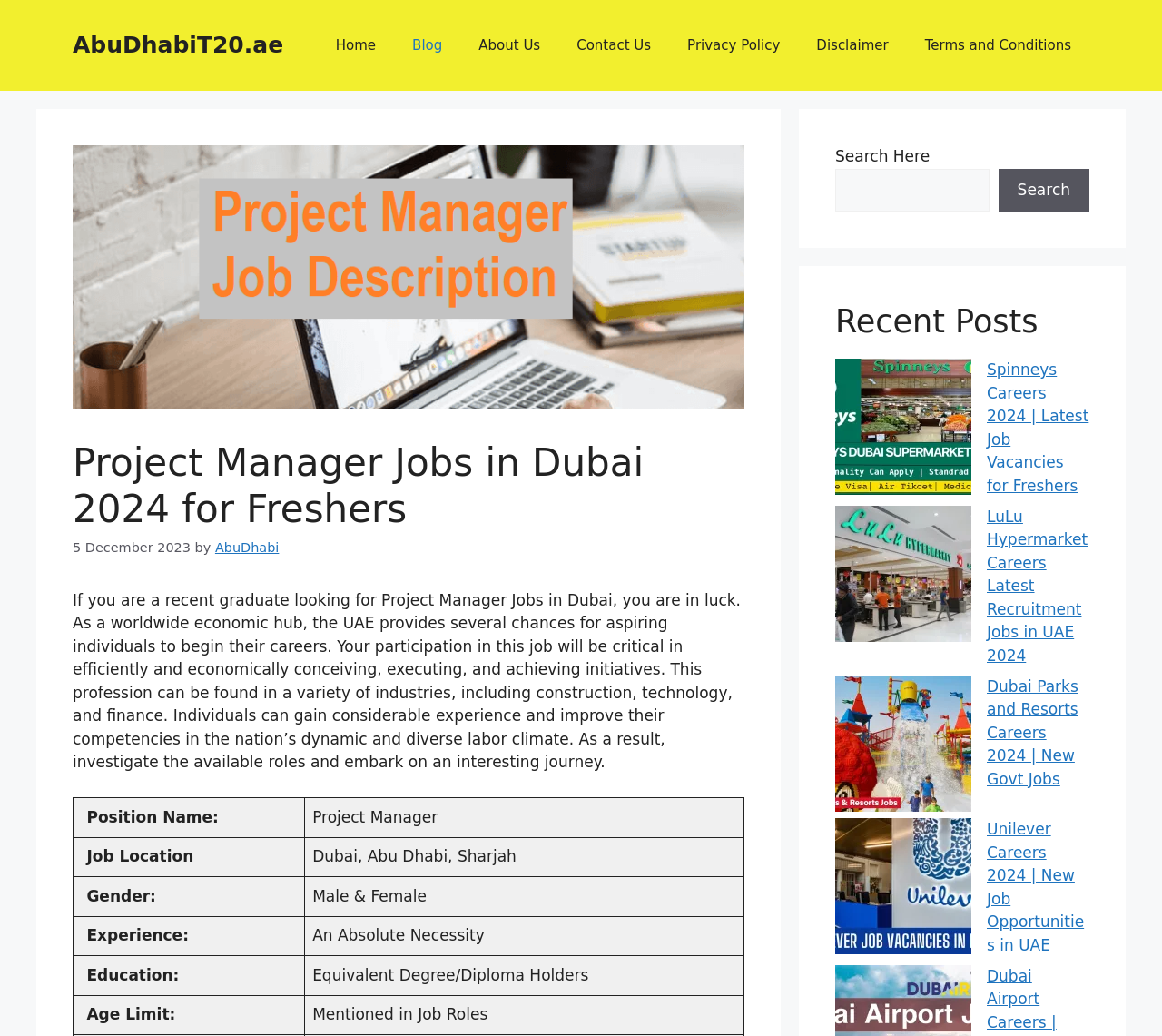What is the experience required for Project Manager?
Please provide a single word or phrase answer based on the image.

An Absolute Necessity